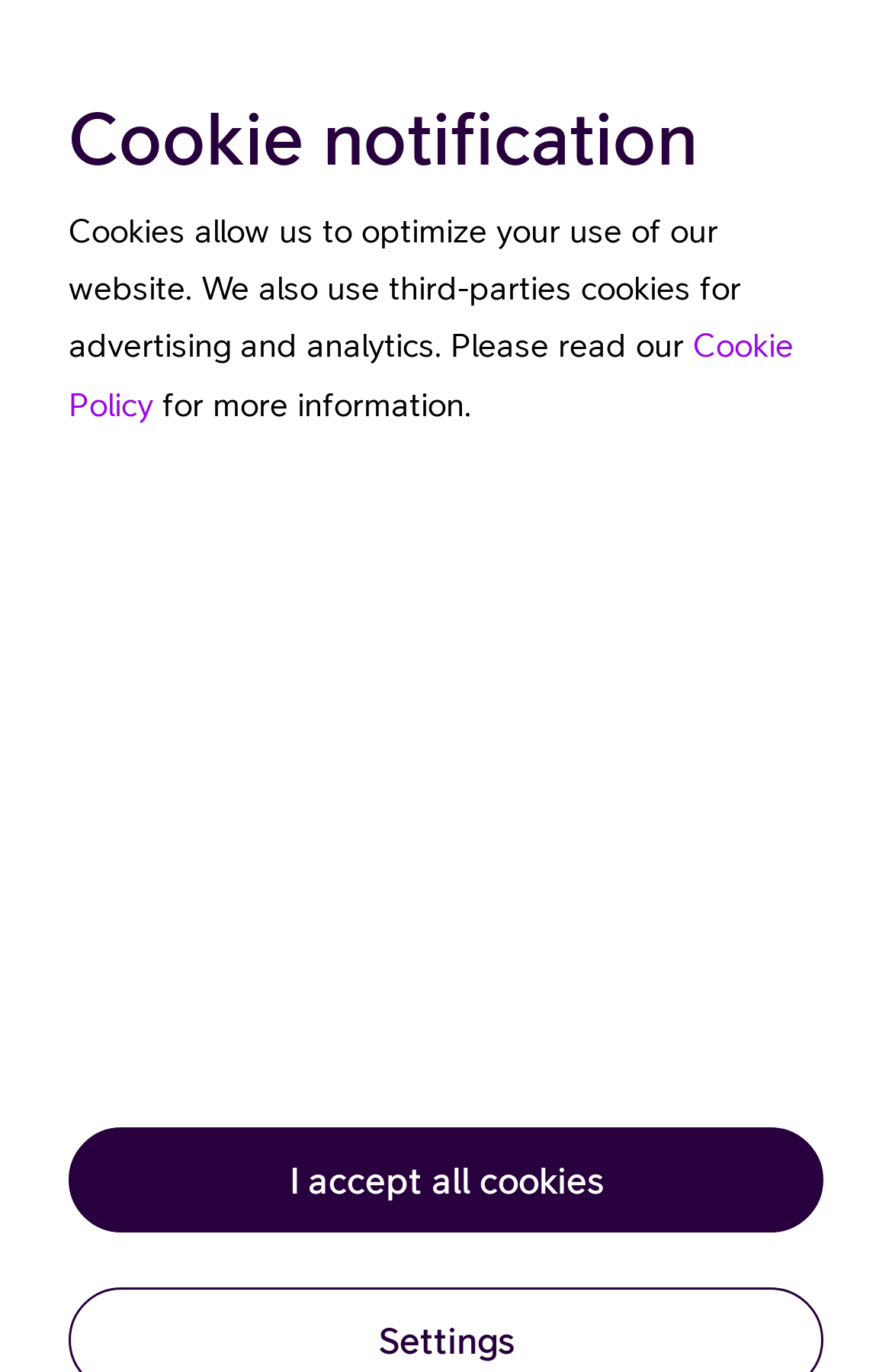Produce an elaborate caption capturing the essence of the webpage.

The webpage appears to be a partner page for Telia, with a focus on better traffic planning using mobile data. At the top left corner, there is a Telia logo, which is an image linked to the Telia website. Next to the logo, there is a date "11 Oct 2022" displayed. 

Below the date, there are three menu items: "Offerings", "Crowd Insights for Public Transport", and "Industries" with "Public Transport" as a sub-item. These menu items are positioned on the left side of the page, with "Offerings" at the top, followed by "Crowd Insights for Public Transport", and then "Industries" with "Public Transport" below it.

On the top right corner, there is a cookie notification section, which includes a heading "Cookie notification" and a paragraph of text explaining the use of cookies on the website. Below the text, there is a link to the "Cookie Policy" and a button "I accept all cookies" at the bottom right corner of the section.

There is also a small icon, represented by "\uf122", on the top right side of the page, which is a link but its purpose is unclear.